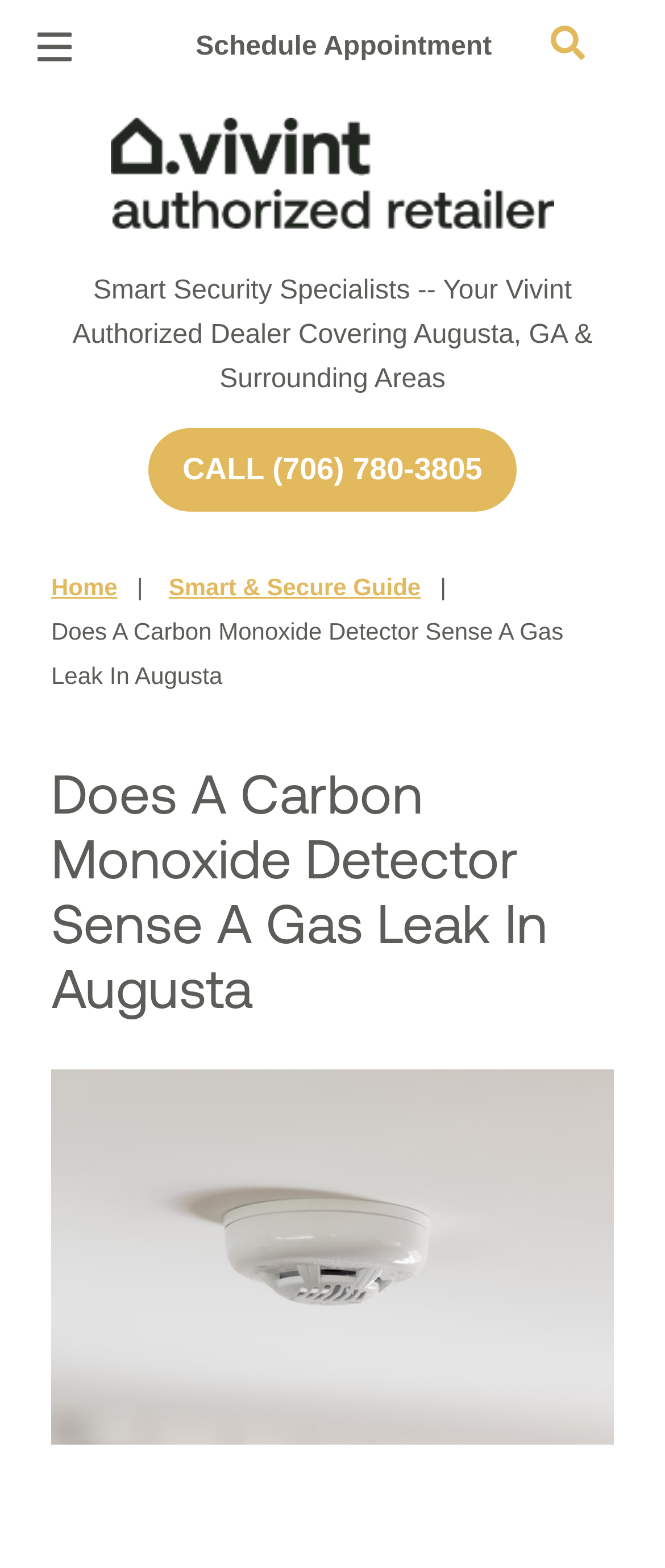Can you show the bounding box coordinates of the region to click on to complete the task described in the instruction: "Learn about smart home automation"?

[0.077, 0.177, 0.487, 0.256]